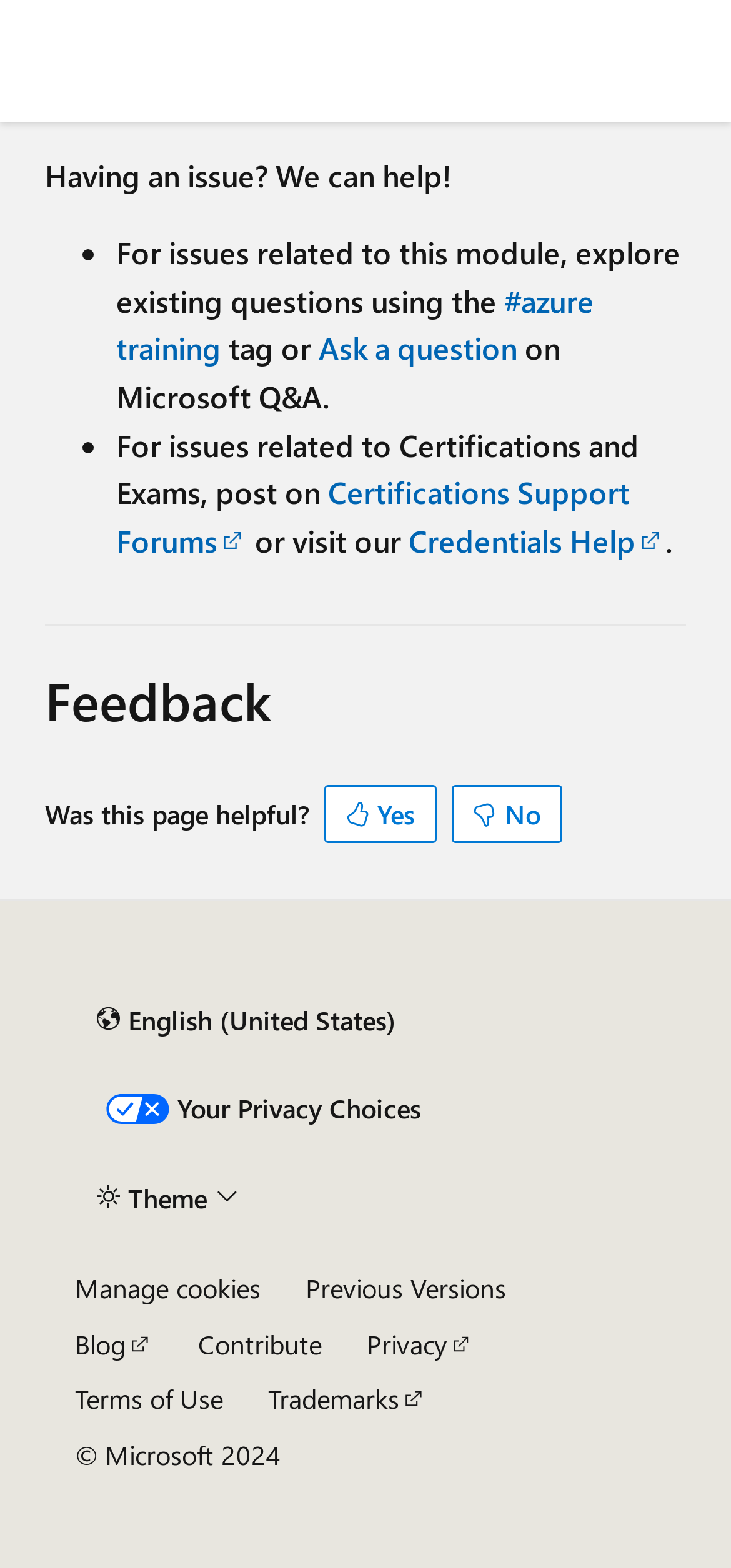Find the bounding box coordinates of the clickable area that will achieve the following instruction: "Donate to the website".

None